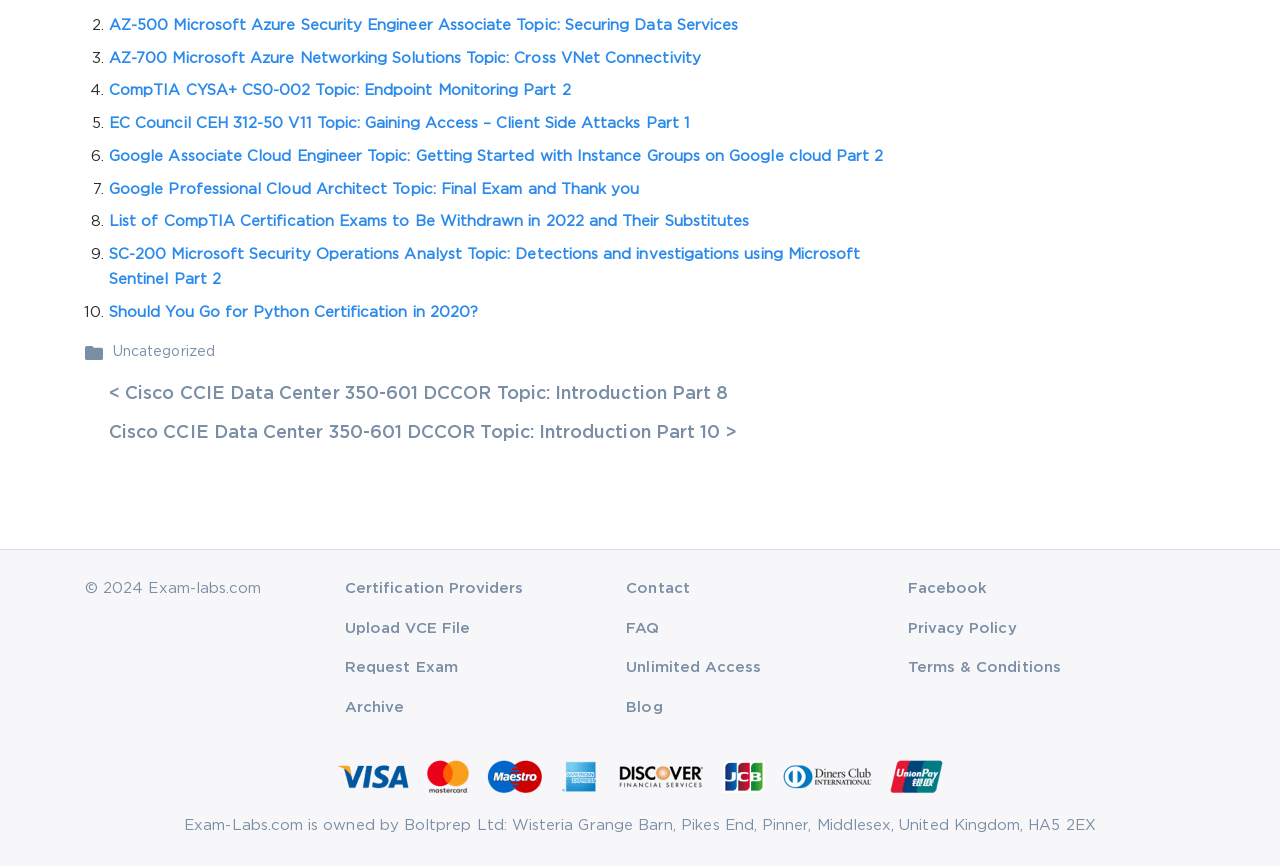What is the topic of the first link?
Answer with a single word or short phrase according to what you see in the image.

Securing Data Services